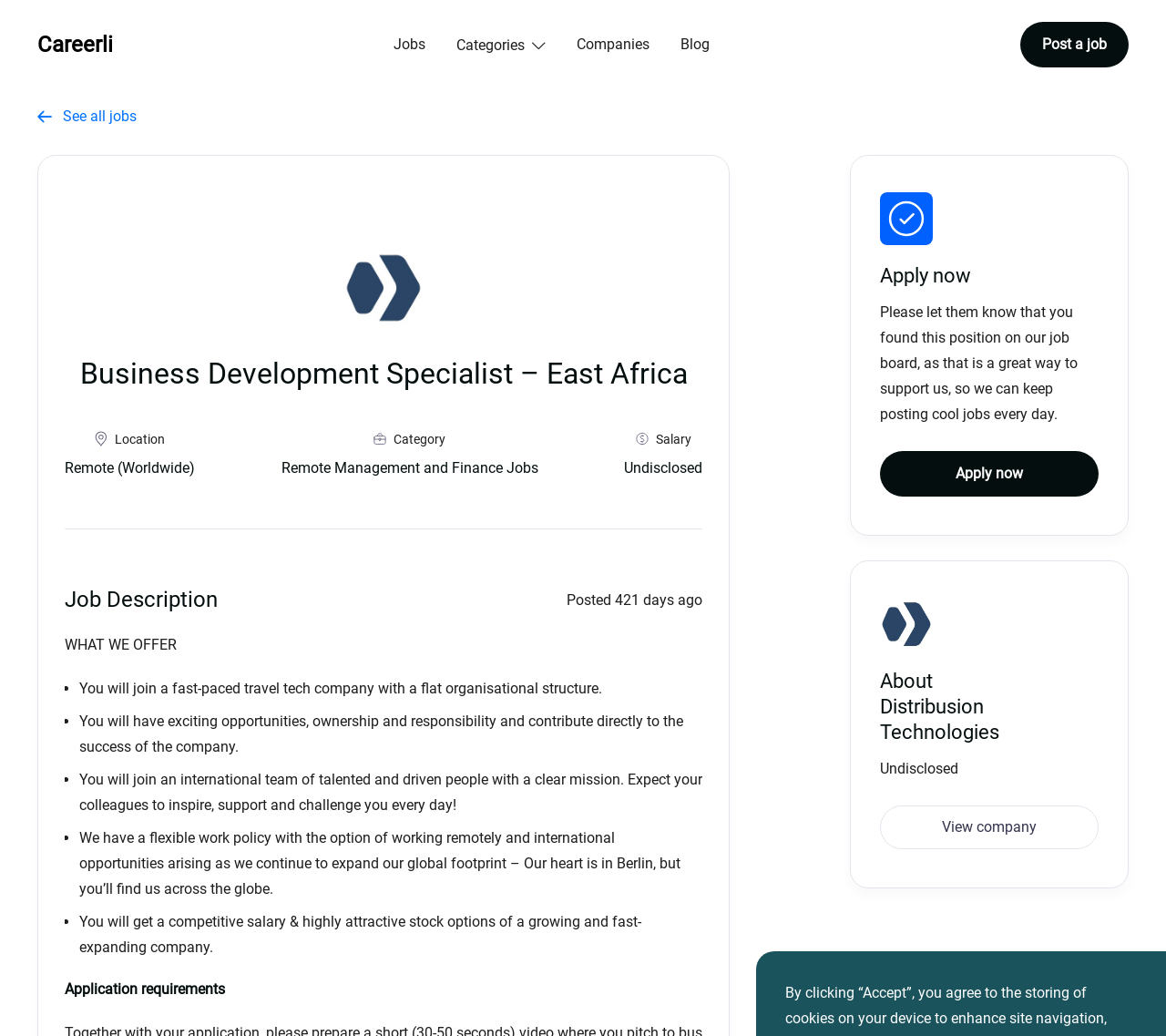Give a detailed account of the webpage.

This webpage appears to be a job posting for a Business Development Specialist position in East Africa. At the top of the page, there is a navigation menu with links to "Home", "Jobs", "Companies", "Blog", and "Post a job". Below the navigation menu, there is a prominent job title "Business Development Specialist – East Africa" with a warning icon next to it.

To the right of the job title, there is a "See all jobs" link. Below the job title, there is a section with a location icon, indicating that the job is remote, and a category icon, indicating that it falls under Remote Management and Finance Jobs. The salary for the job is undisclosed.

The main content of the page is divided into two sections: "Job Description" and "WHAT WE OFFER". The "Job Description" section is not provided, but the "WHAT WE OFFER" section lists several benefits of working for the company, including the opportunity to join a fast-paced travel tech company, exciting opportunities, ownership and responsibility, and a flexible work policy with international opportunities.

At the bottom of the page, there is an "Apply now" section with a check icon and a link to apply for the job. There is also a section about the company, Distribusion Technologies, with a link to view more information about the company.